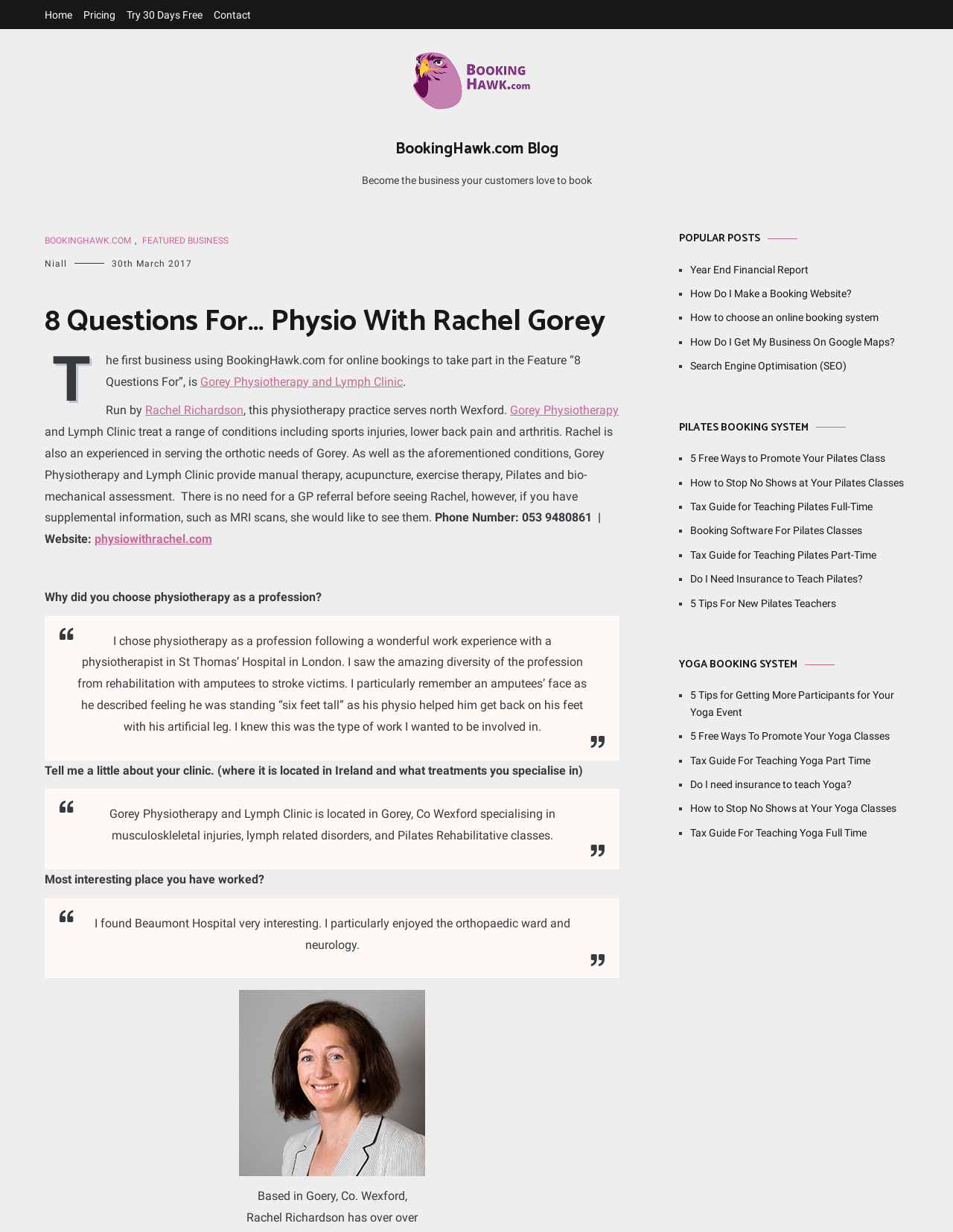Please give a one-word or short phrase response to the following question: 
What inspired Rachel to choose physiotherapy as a profession?

Work experience with a physiotherapist